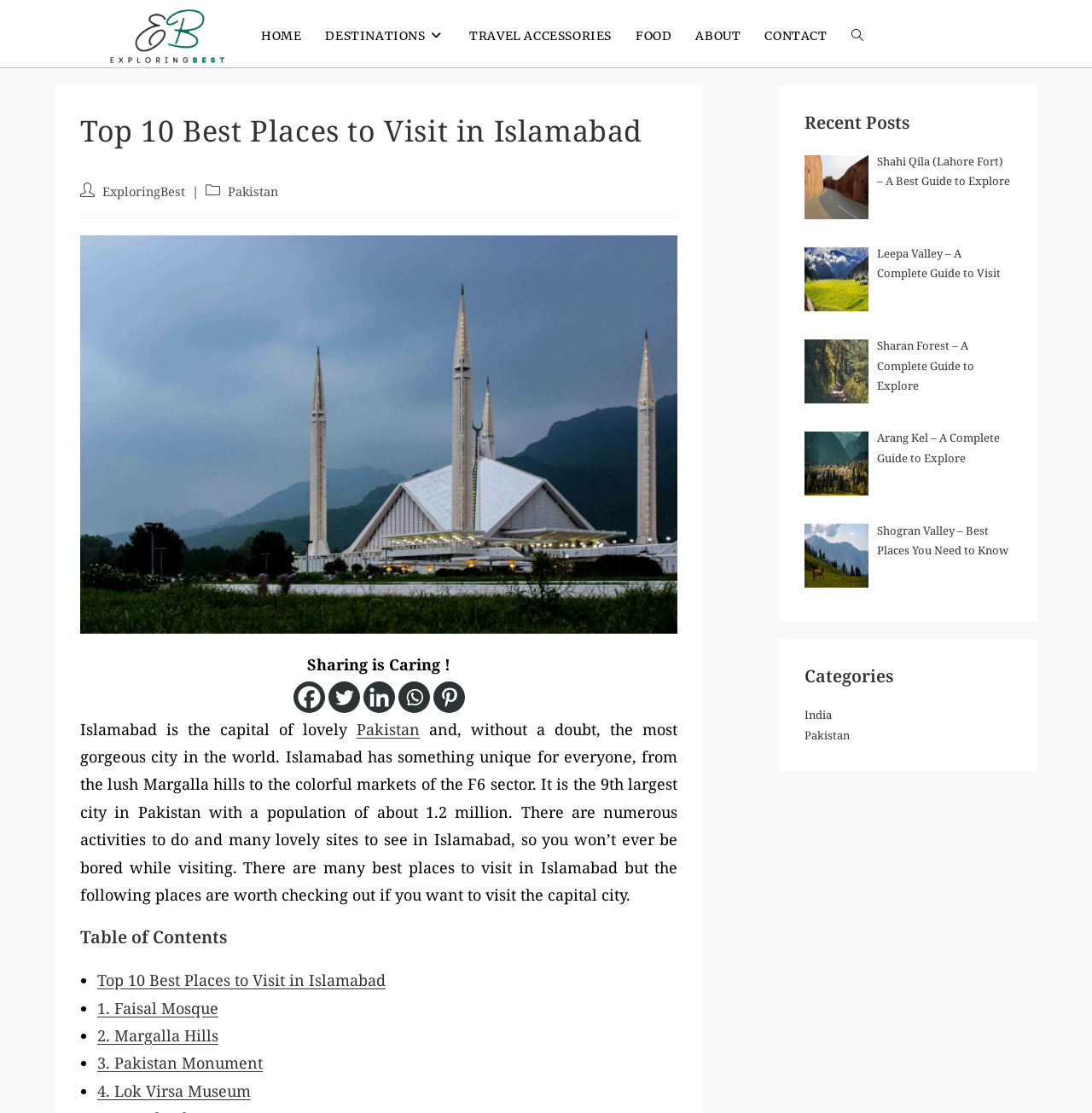Determine the bounding box coordinates of the UI element that matches the following description: "Contact". The coordinates should be four float numbers between 0 and 1 in the format [left, top, right, bottom].

[0.689, 0.008, 0.768, 0.057]